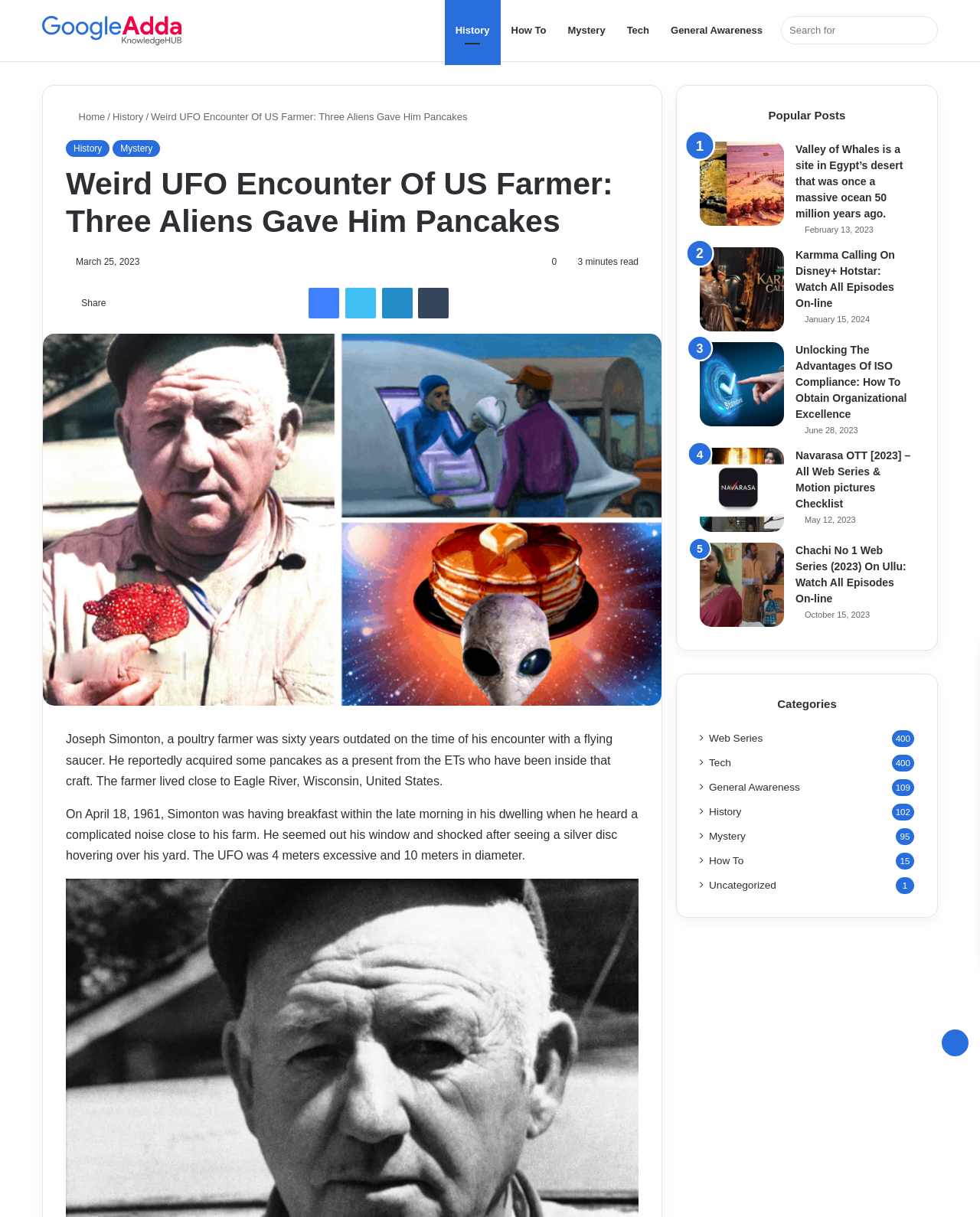Please indicate the bounding box coordinates for the clickable area to complete the following task: "Share the article on Facebook". The coordinates should be specified as four float numbers between 0 and 1, i.e., [left, top, right, bottom].

[0.315, 0.236, 0.346, 0.261]